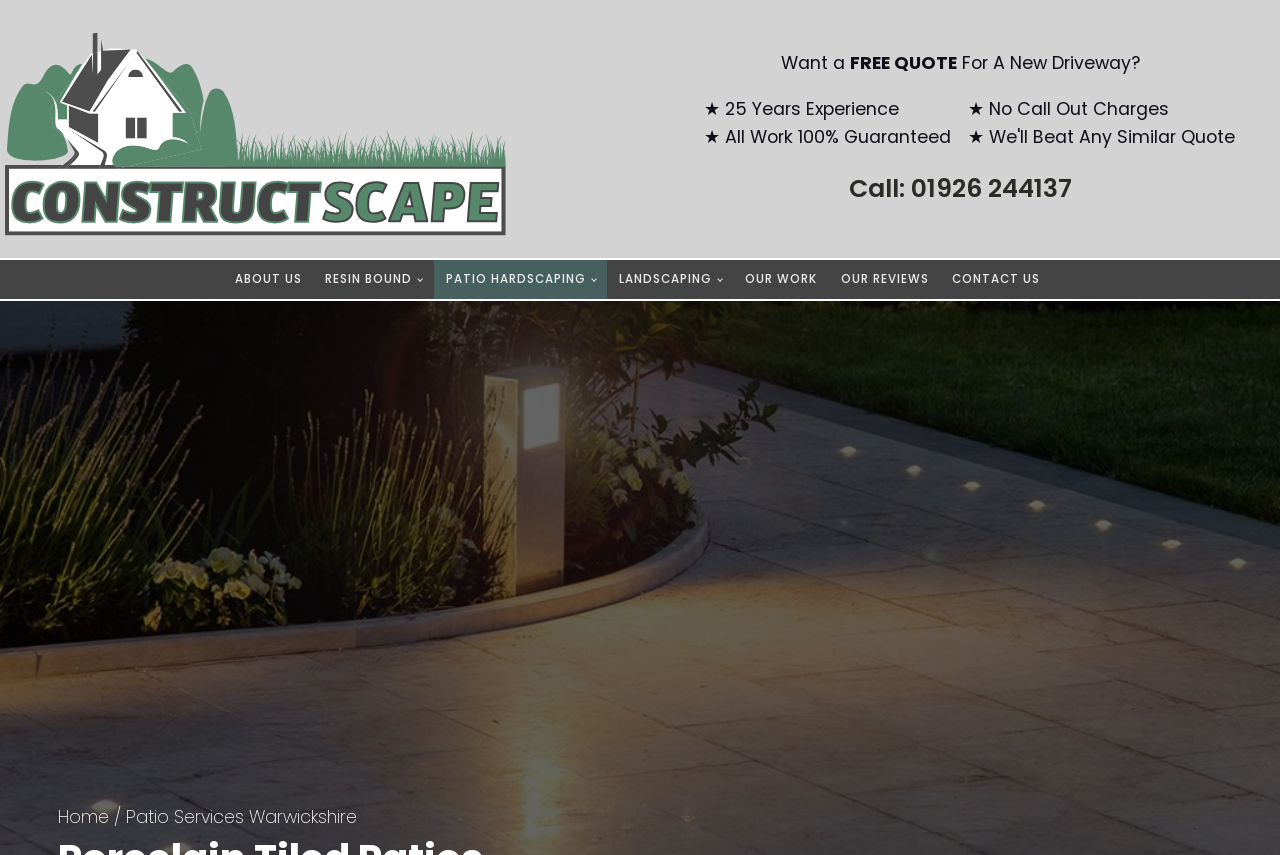Can you find the bounding box coordinates for the UI element given this description: "#comp-jtso7vu7 svg [data-color="1"] {fill: #90A49F;}"? Provide the coordinates as four float numbers between 0 and 1: [left, top, right, bottom].

None